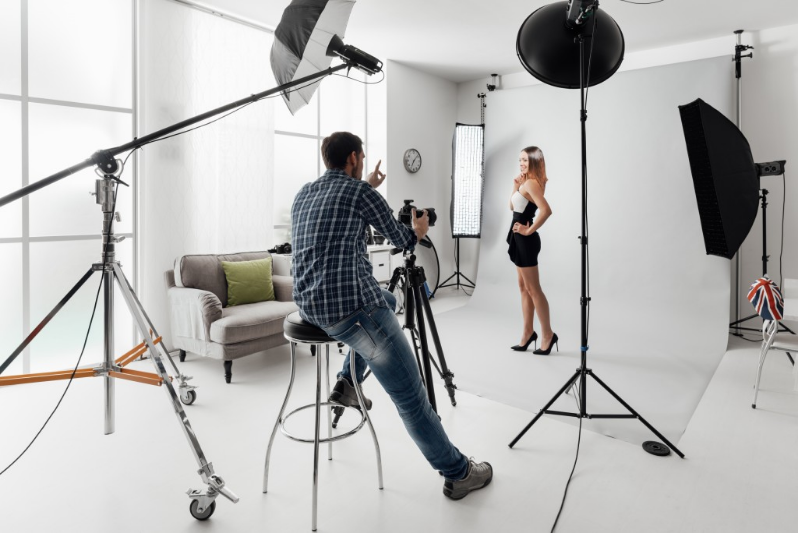Please respond to the question with a concise word or phrase:
What is on the wall behind the model?

a clock